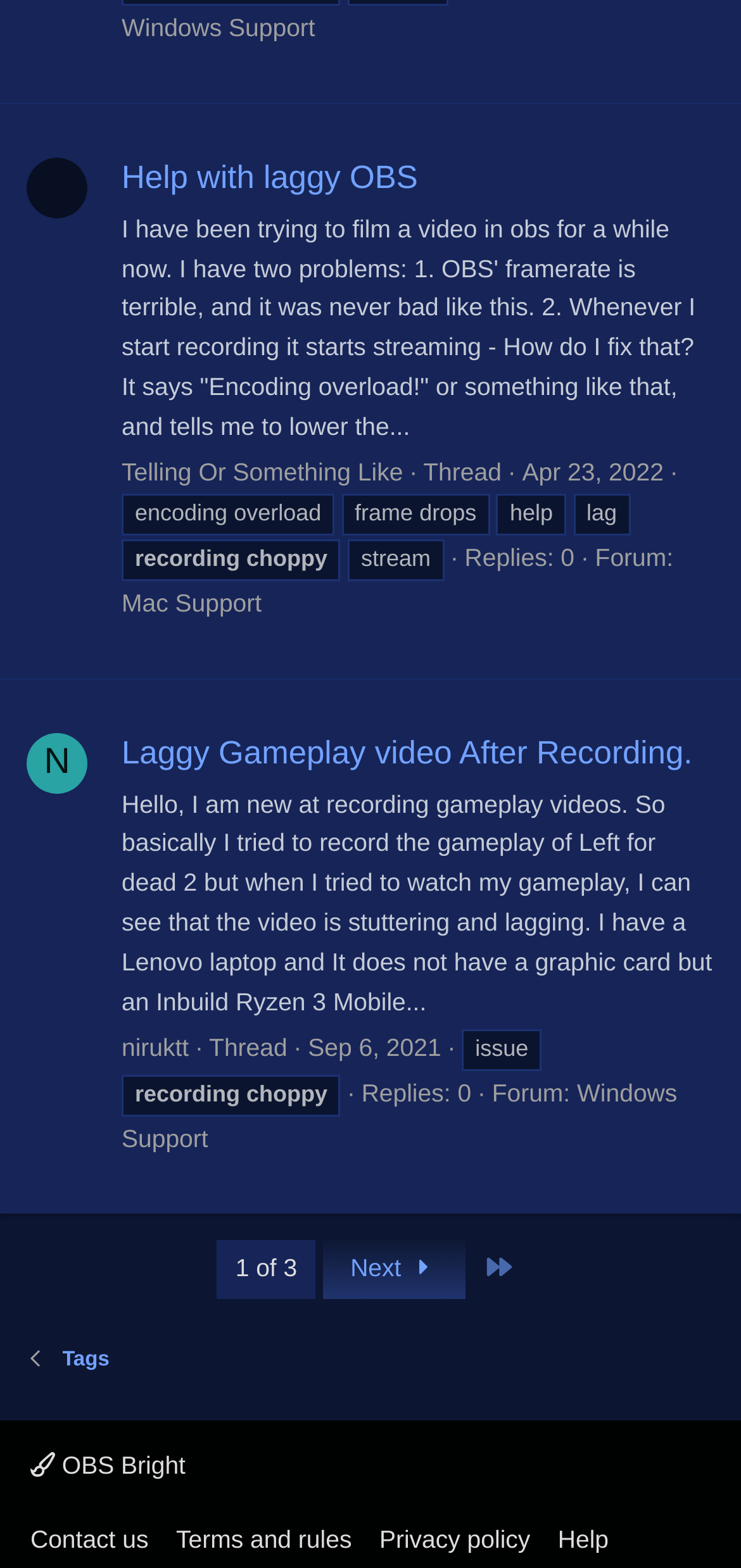Give a concise answer of one word or phrase to the question: 
What is the date of the second thread?

Sep 6, 2021